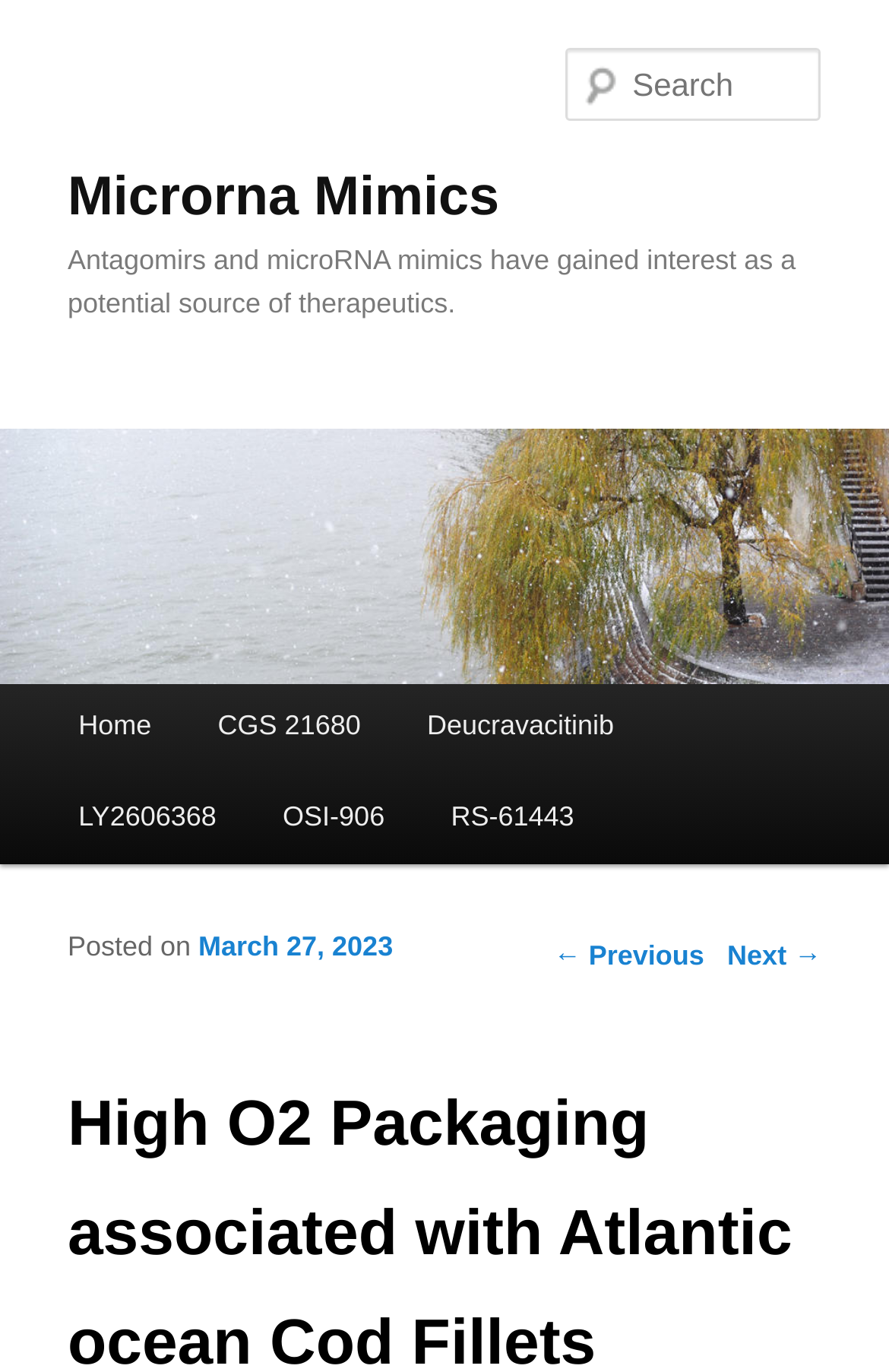Respond with a single word or phrase:
How many links are in the main menu?

4